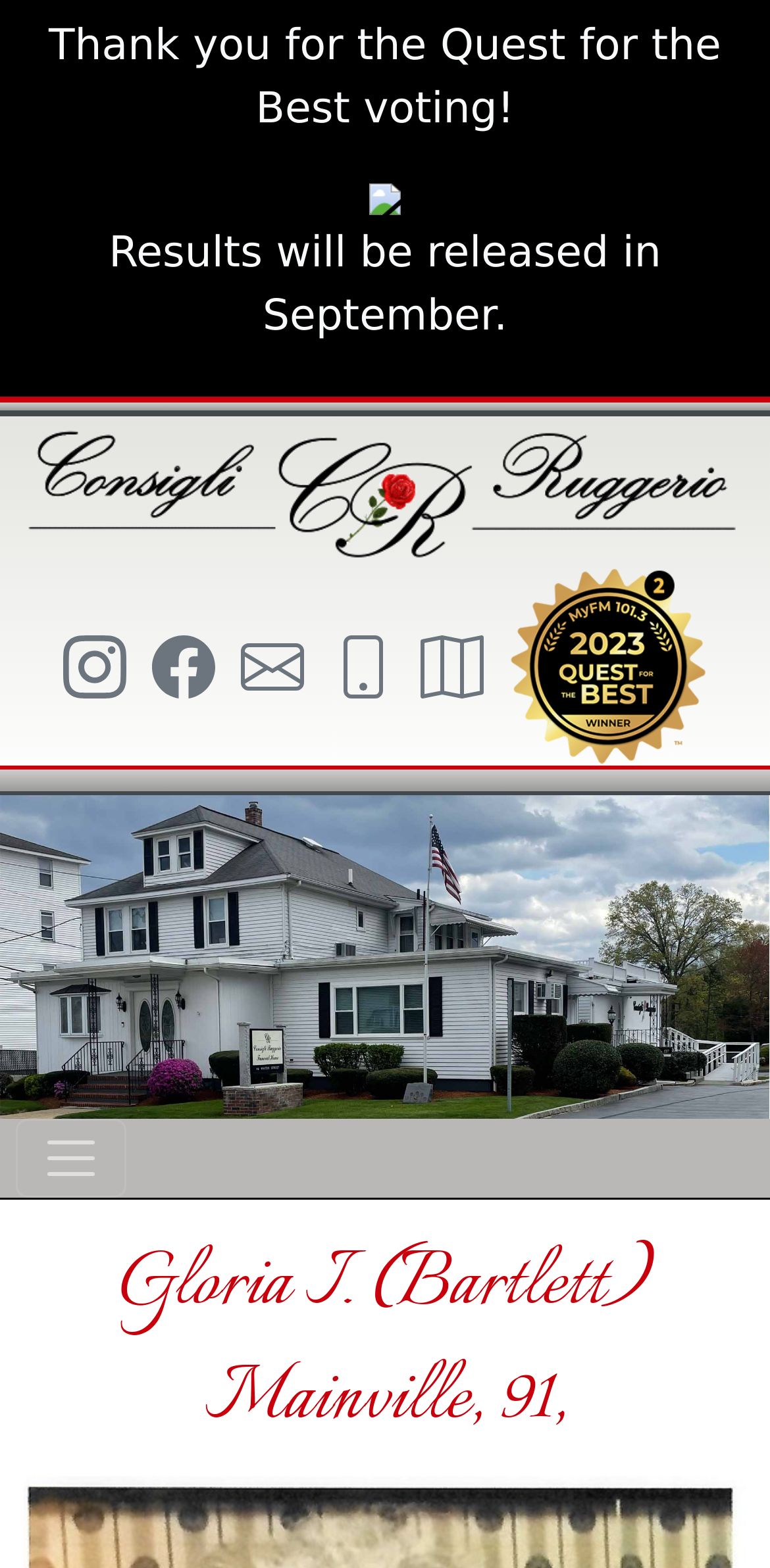What is the age of Gloria I. (Bartlett) Mainville?
From the image, respond with a single word or phrase.

91